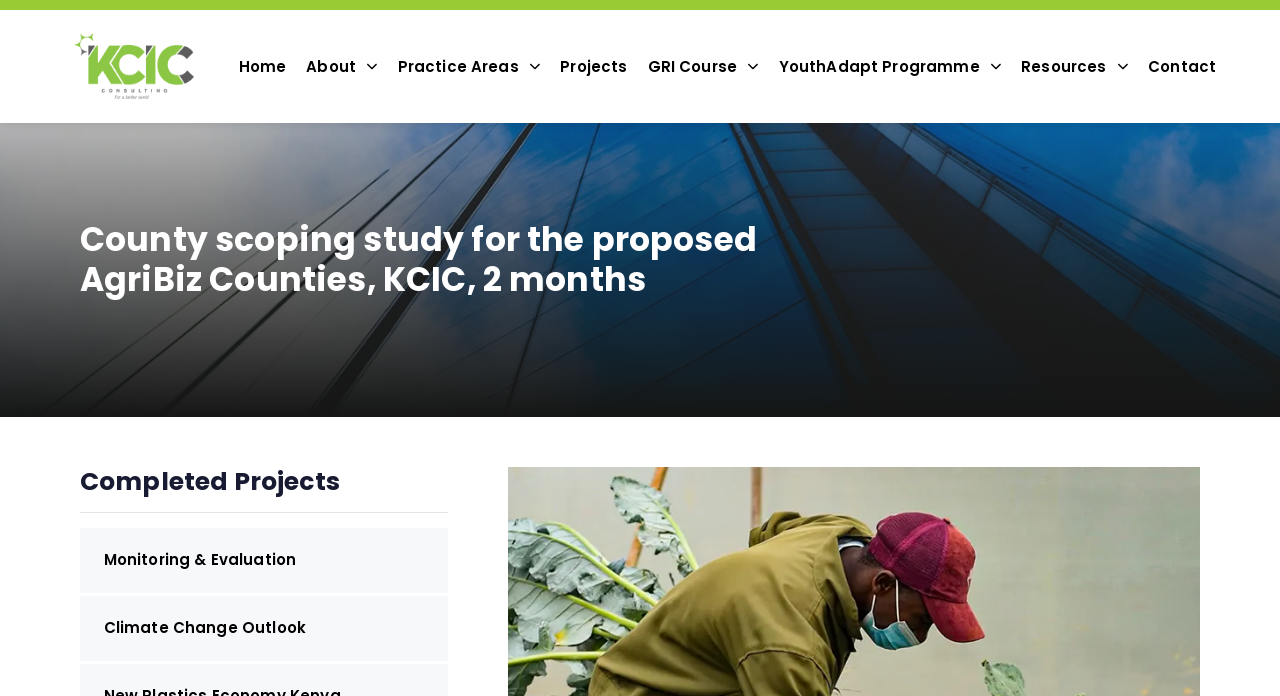Determine the bounding box coordinates of the region to click in order to accomplish the following instruction: "learn about climate change outlook". Provide the coordinates as four float numbers between 0 and 1, specifically [left, top, right, bottom].

[0.062, 0.856, 0.35, 0.949]